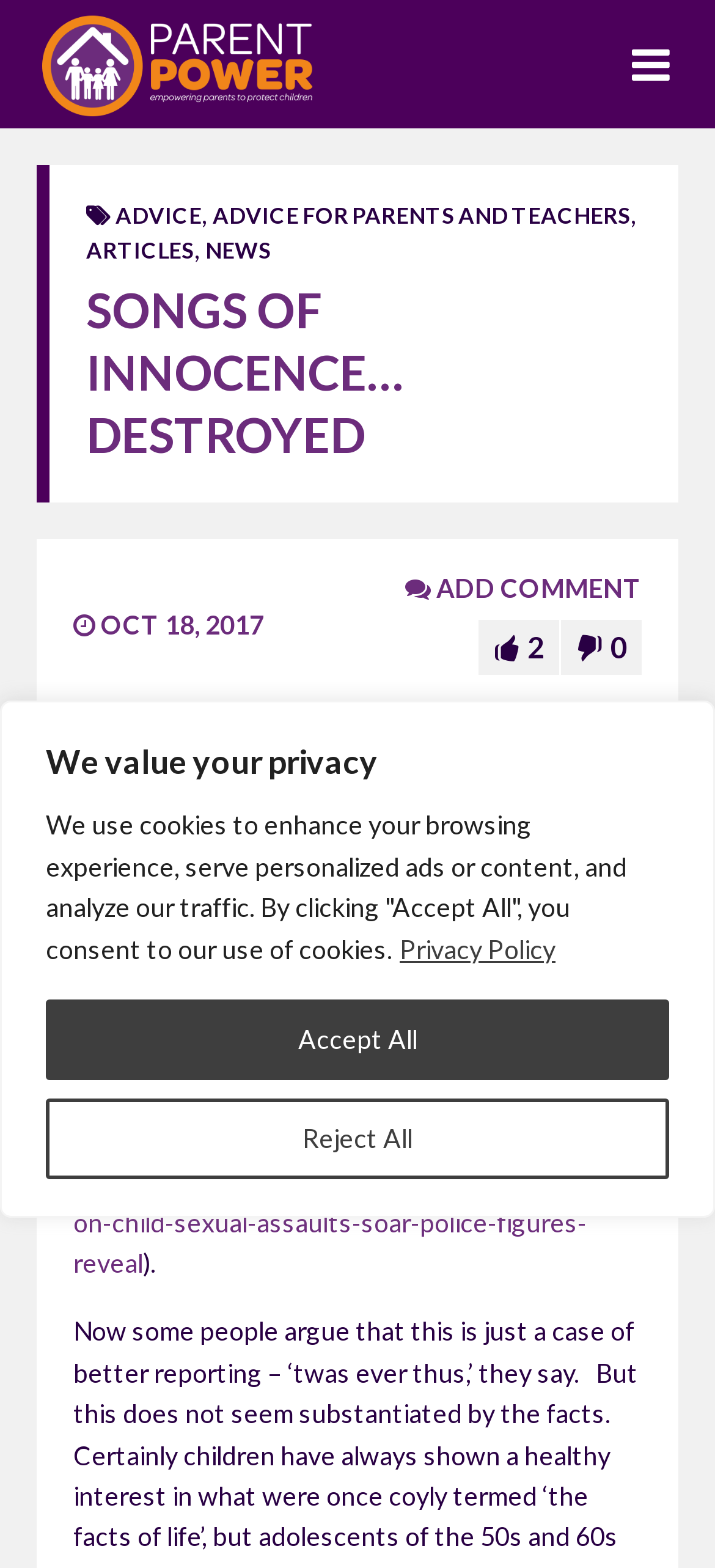Locate the bounding box coordinates of the clickable region necessary to complete the following instruction: "View the ARTICLE". Provide the coordinates in the format of four float numbers between 0 and 1, i.e., [left, top, right, bottom].

[0.121, 0.151, 0.272, 0.168]